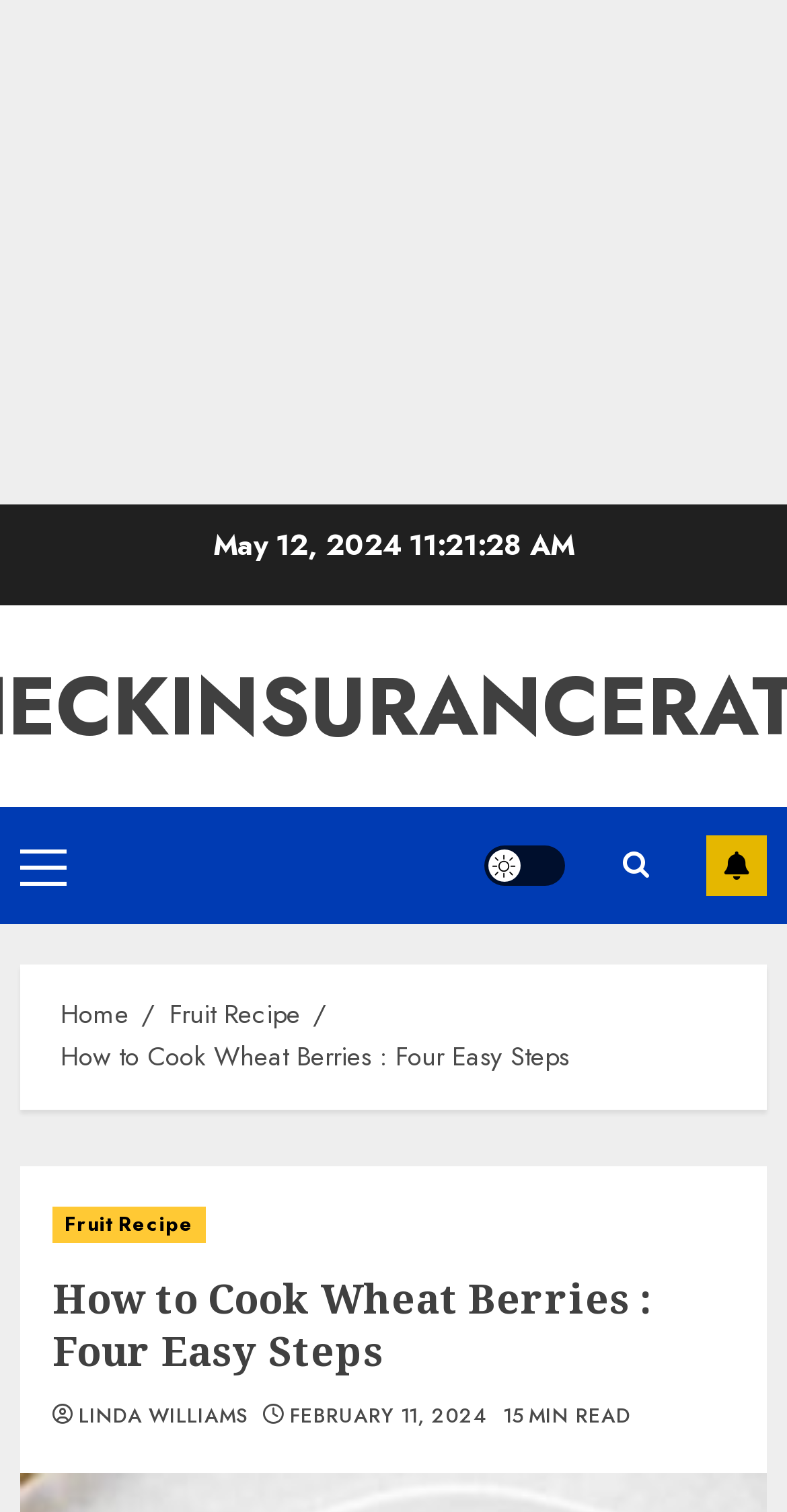Using the provided description: "February 11, 2024", find the bounding box coordinates of the corresponding UI element. The output should be four float numbers between 0 and 1, in the format [left, top, right, bottom].

[0.369, 0.927, 0.618, 0.946]